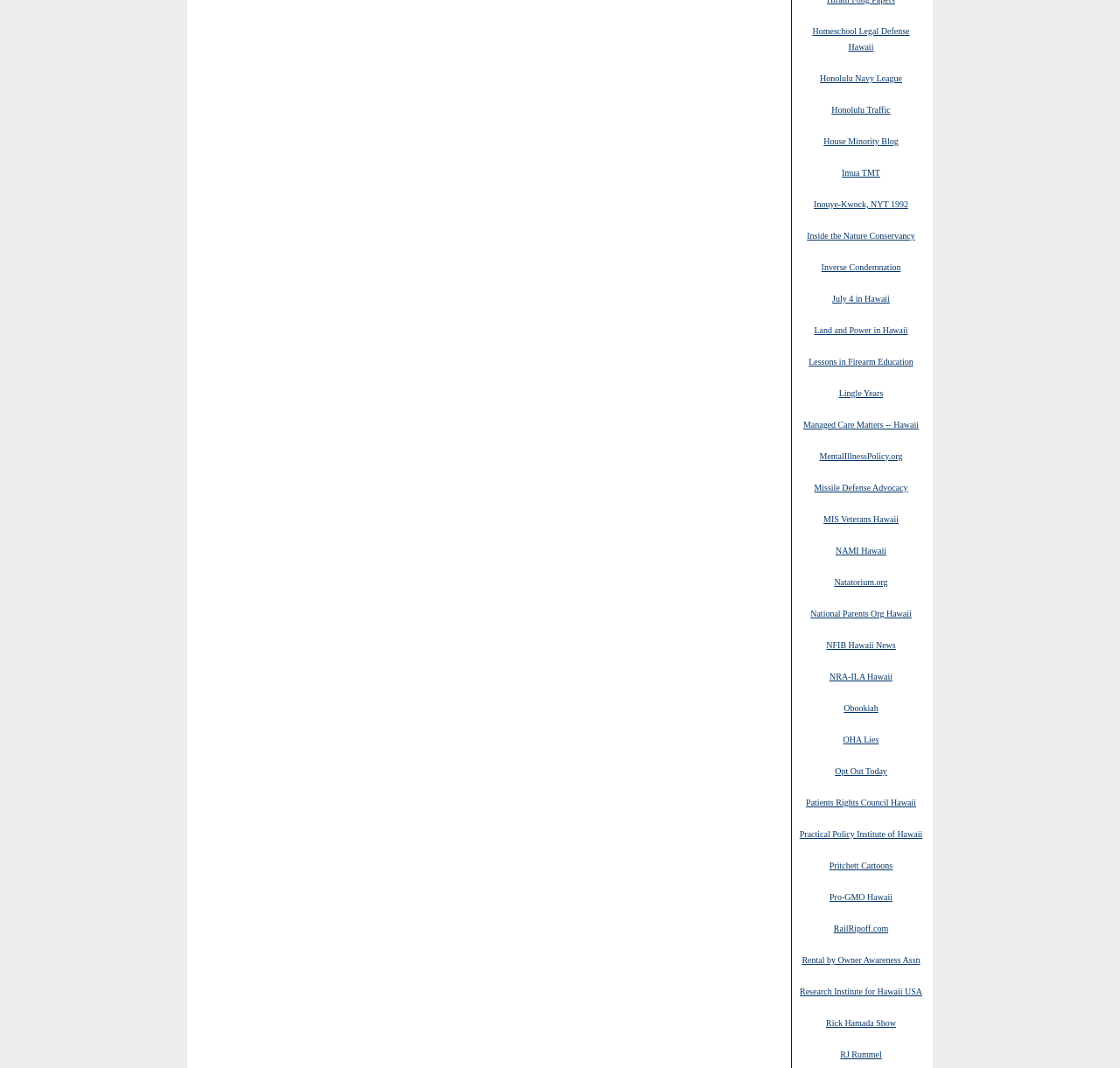Are the links on the webpage related to a specific geographic region?
Refer to the image and answer the question using a single word or phrase.

Yes